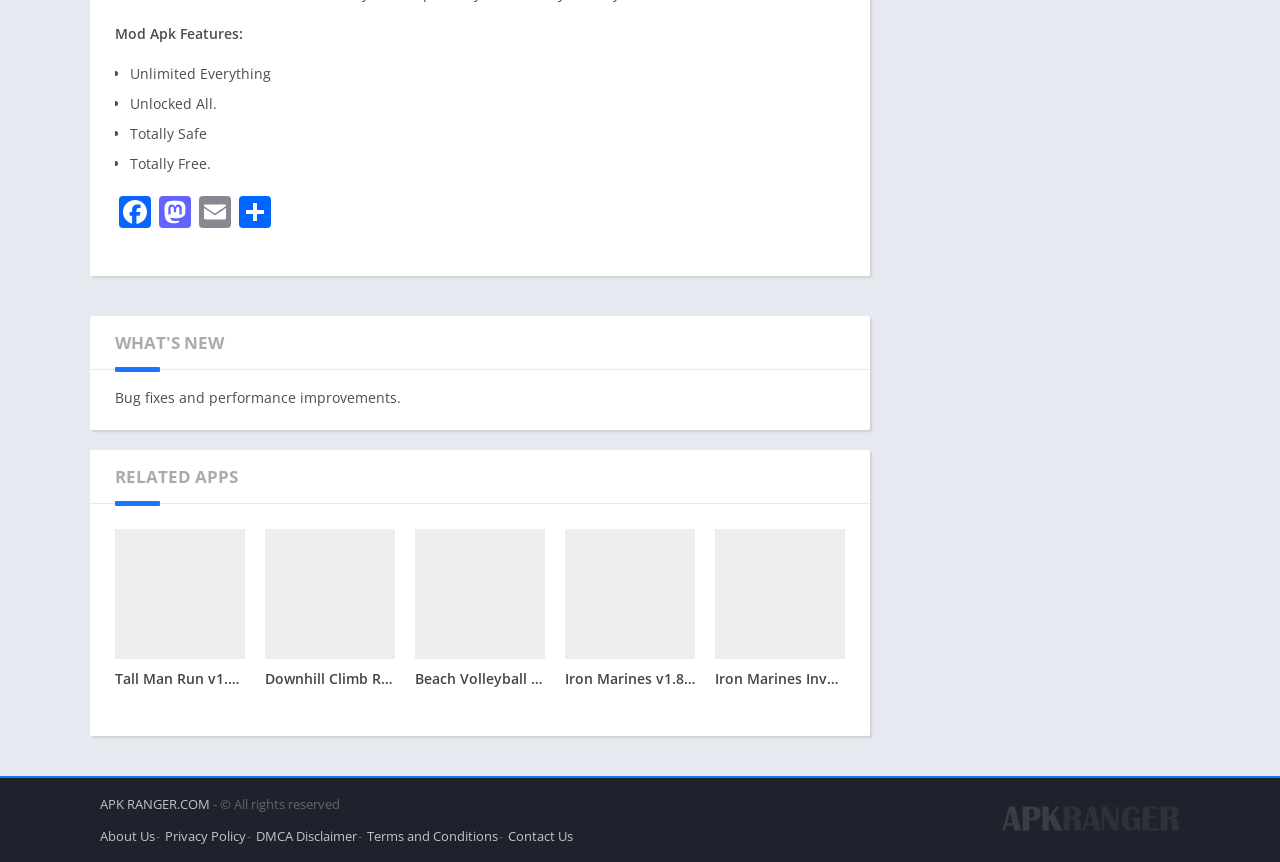Provide a short answer to the following question with just one word or phrase: What is the purpose of the links at the bottom of the page?

About Us, Privacy Policy, etc.